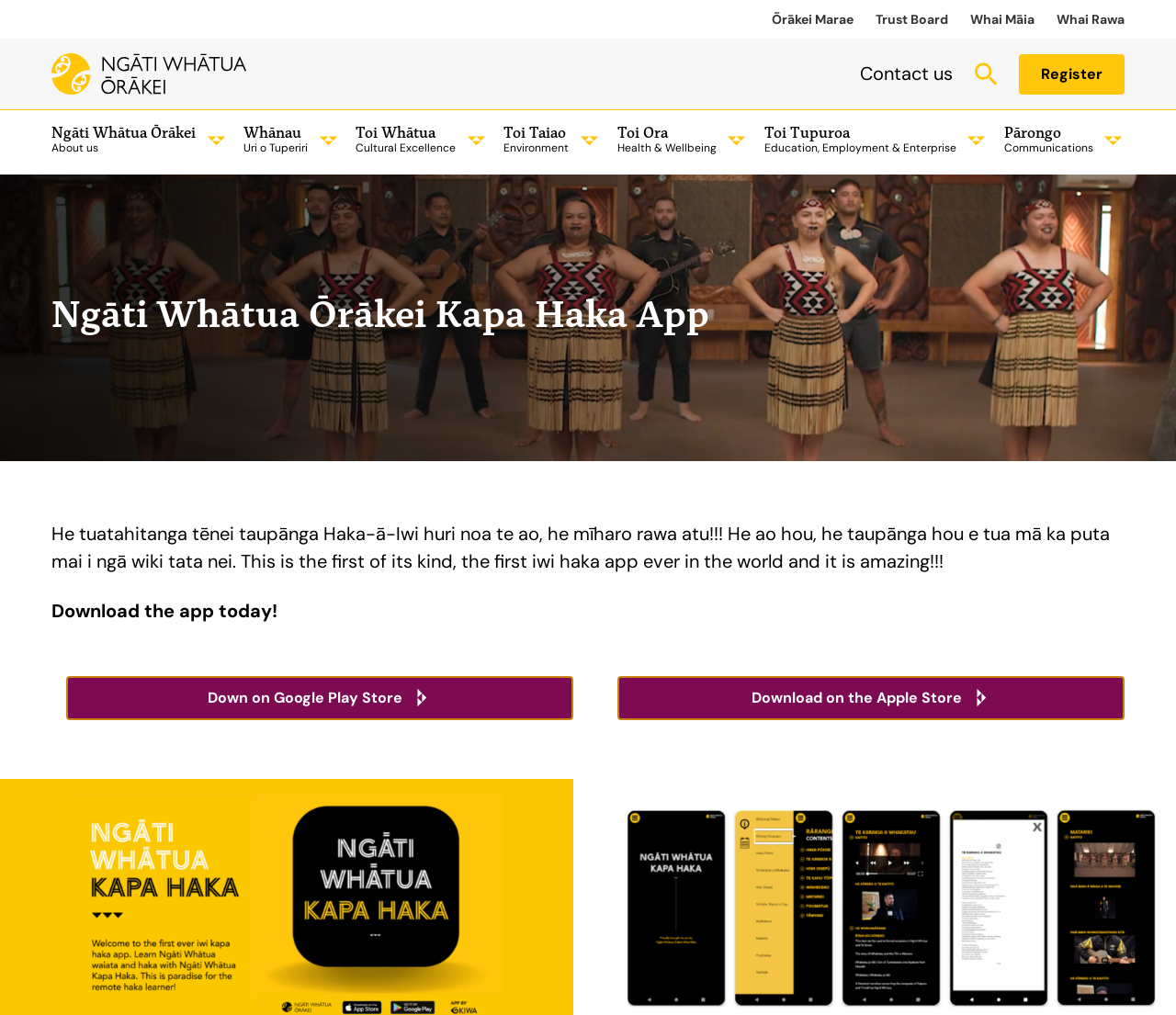Identify the bounding box coordinates of the region that should be clicked to execute the following instruction: "Click on Ōrākei Marae".

[0.656, 0.0, 0.726, 0.038]